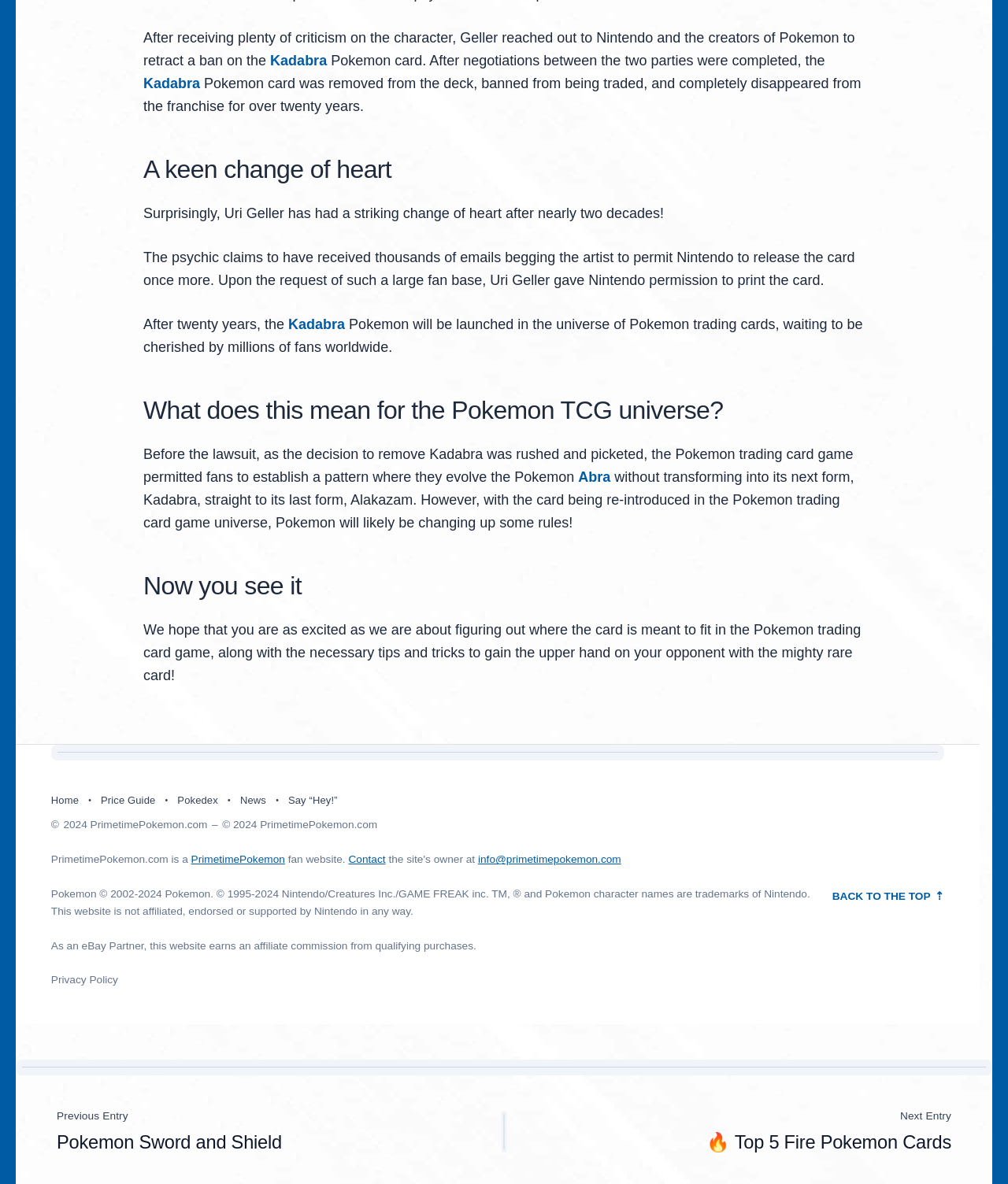Calculate the bounding box coordinates for the UI element based on the following description: "Back to the top". Ensure the coordinates are four float numbers between 0 and 1, i.e., [left, top, right, bottom].

[0.826, 0.69, 0.937, 0.825]